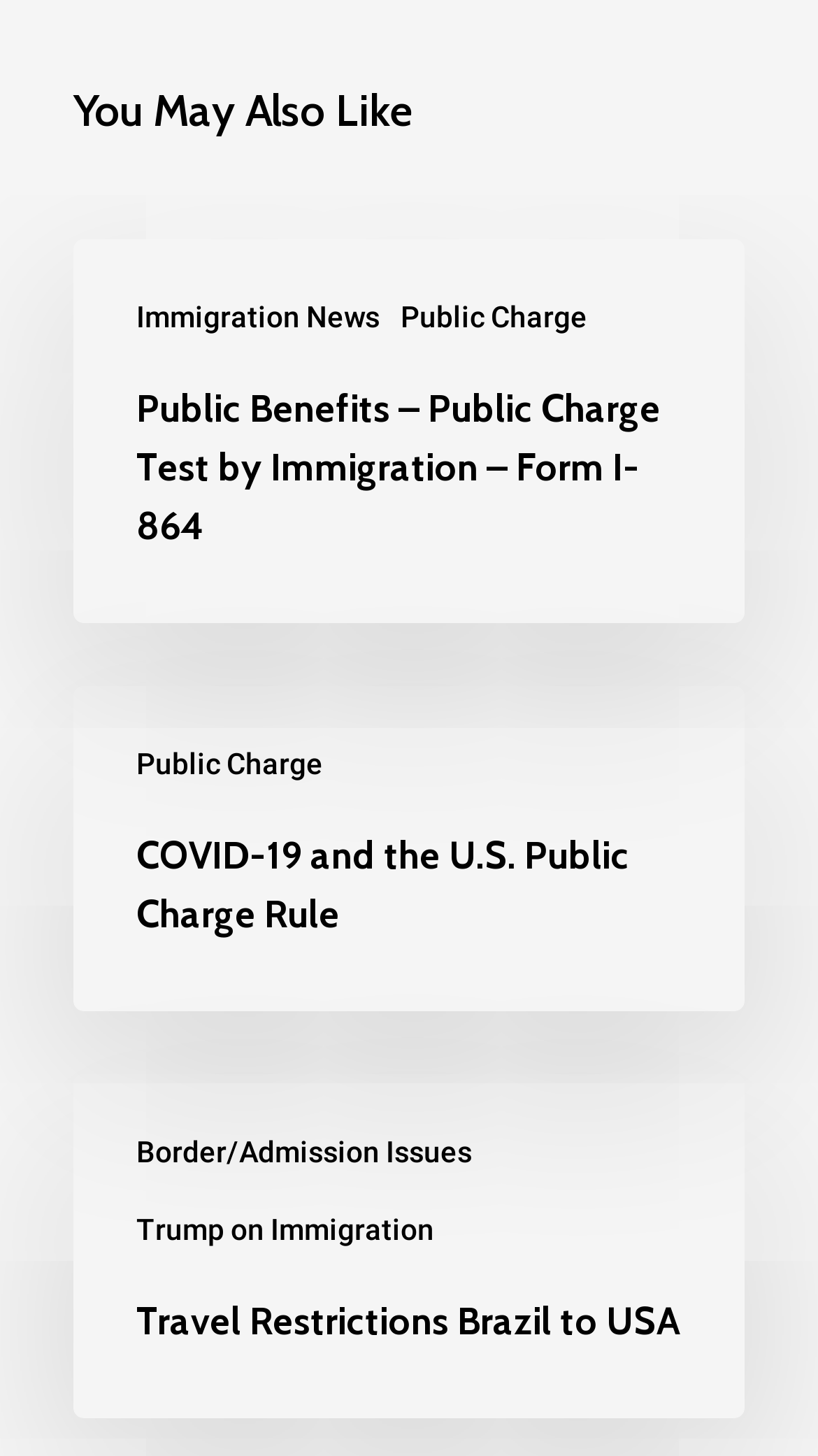What is the impact of COVID-19 on immigration?
Using the image, provide a detailed and thorough answer to the question.

The link 'COVID-19 and the U.S. Public Charge Rule' implies that COVID-19 has had an impact on the public charge rule, which is a consideration in immigration cases.